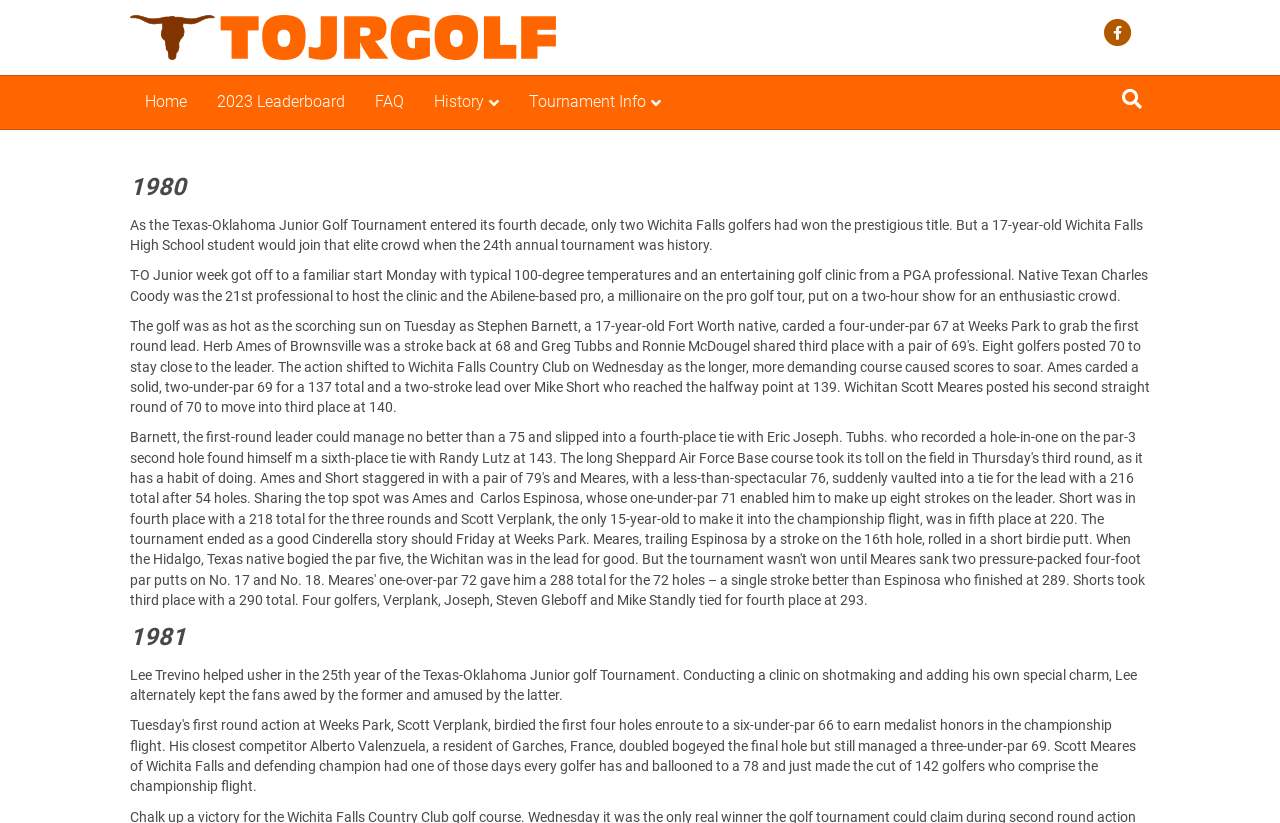Please specify the bounding box coordinates of the region to click in order to perform the following instruction: "Click on the T.O.Jr Golf link".

[0.102, 0.034, 0.434, 0.054]